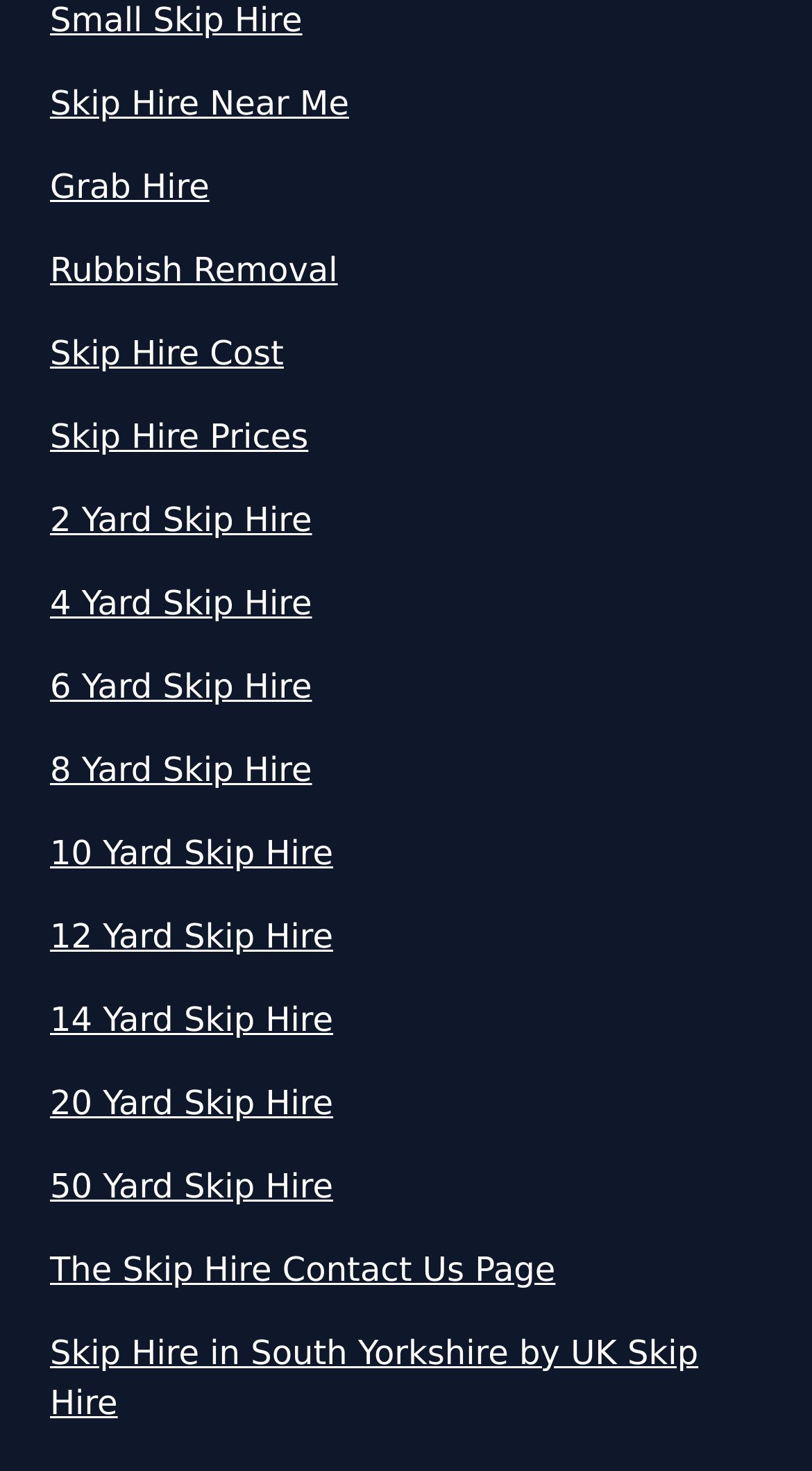What is the purpose of the 'Skip Hire Near Me' link?
Look at the image and answer the question with a single word or phrase.

To find nearby skip hire services